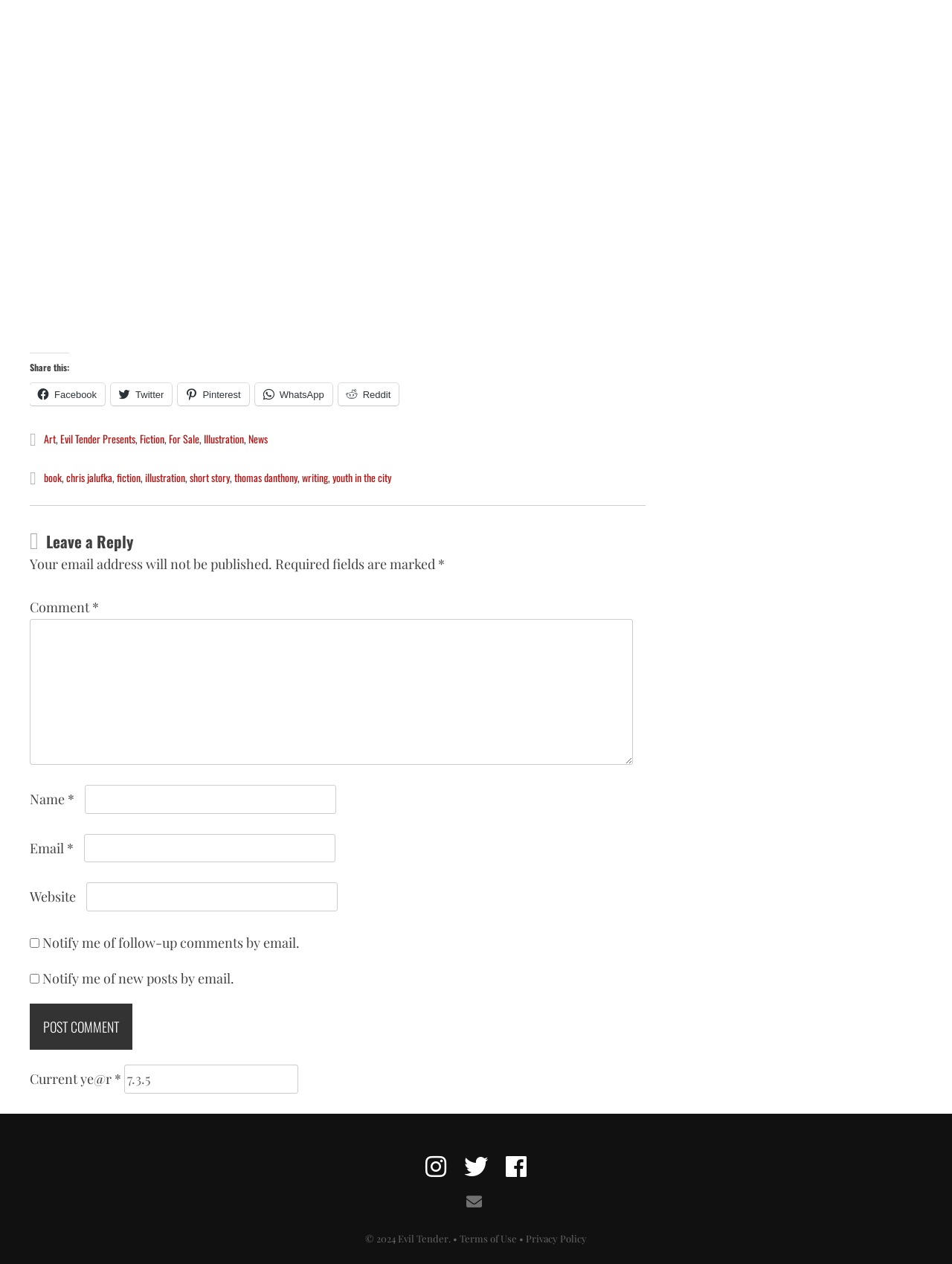Highlight the bounding box coordinates of the element that should be clicked to carry out the following instruction: "Post a comment". The coordinates must be given as four float numbers ranging from 0 to 1, i.e., [left, top, right, bottom].

[0.031, 0.794, 0.139, 0.83]